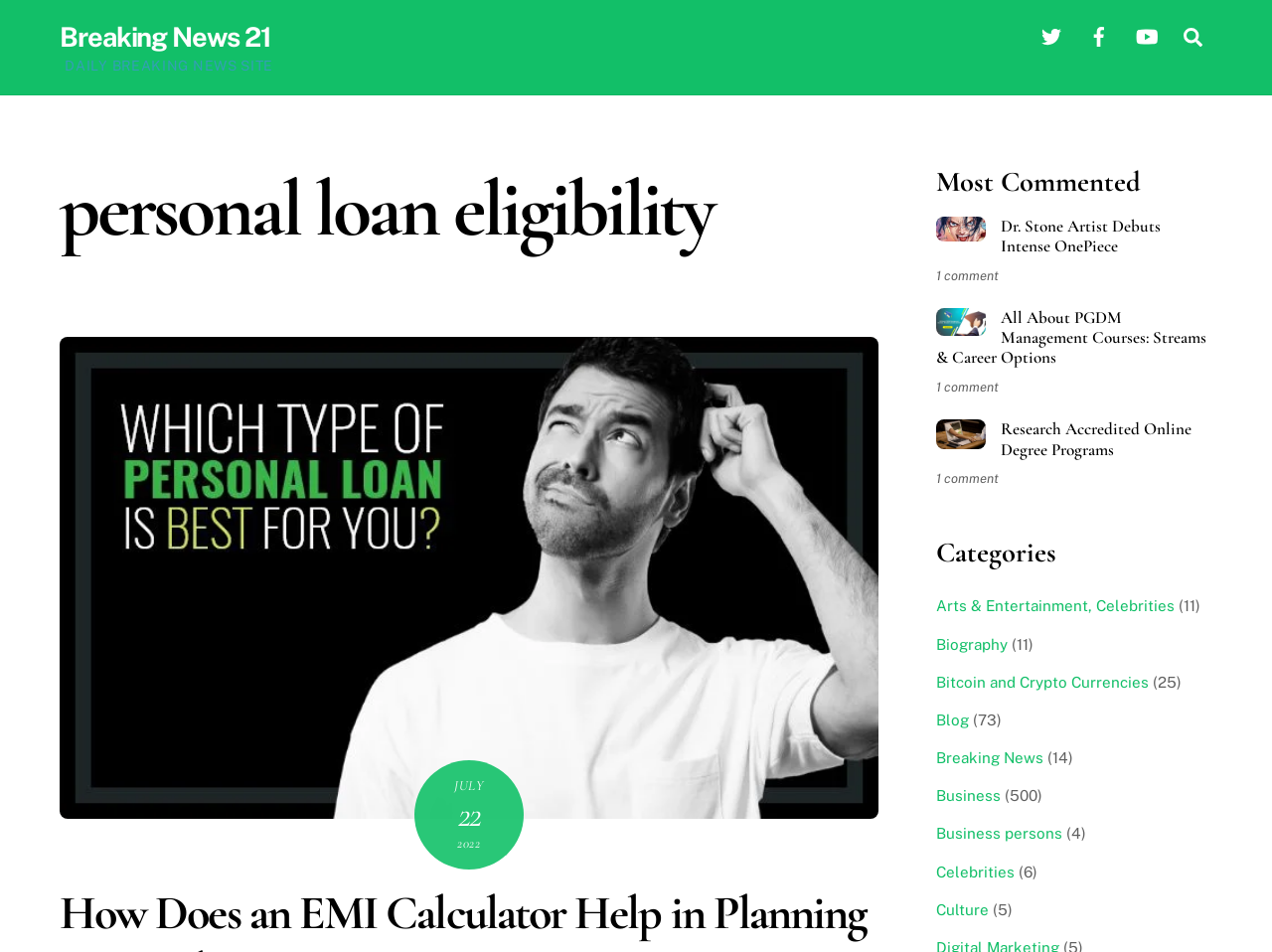Construct a comprehensive description capturing every detail on the webpage.

The webpage appears to be a news website with a focus on personal loan eligibility and breaking news. At the top, there is a link to "Breaking News 21" and a static text "DAILY BREAKING NEWS SITE". 

On the top right, there are social media links to Twitter, Facebook, and YouTube, each accompanied by an image of the respective platform's logo. Next to these links is a search bar with a magnifying glass icon.

Below the top section, there is a heading "personal loan eligibility" with a figure and a link to an article titled "How Does an EMI Calculator Help in Planning Personal Loan Repayment??" accompanied by an image. To the right of this section, there is a time stamp with the date "JULY 22, 2022".

Further down, there is a section titled "Most Commented" with three news articles, each with an image and a link to the article. The articles are "Dr. Stone Artist Debuts Intense OnePiece", "All About PGDM Management Courses: Streams & Career Options", and "Research Accredited Online Degree Programs". Each article has a comment count of 1.

Below the "Most Commented" section, there is a section titled "Categories" with a list of categories including "Arts & Entertainment, Celebrities", "Biography", "Bitcoin and Crypto Currencies", and many others. Each category has a link and a count of articles in parentheses.